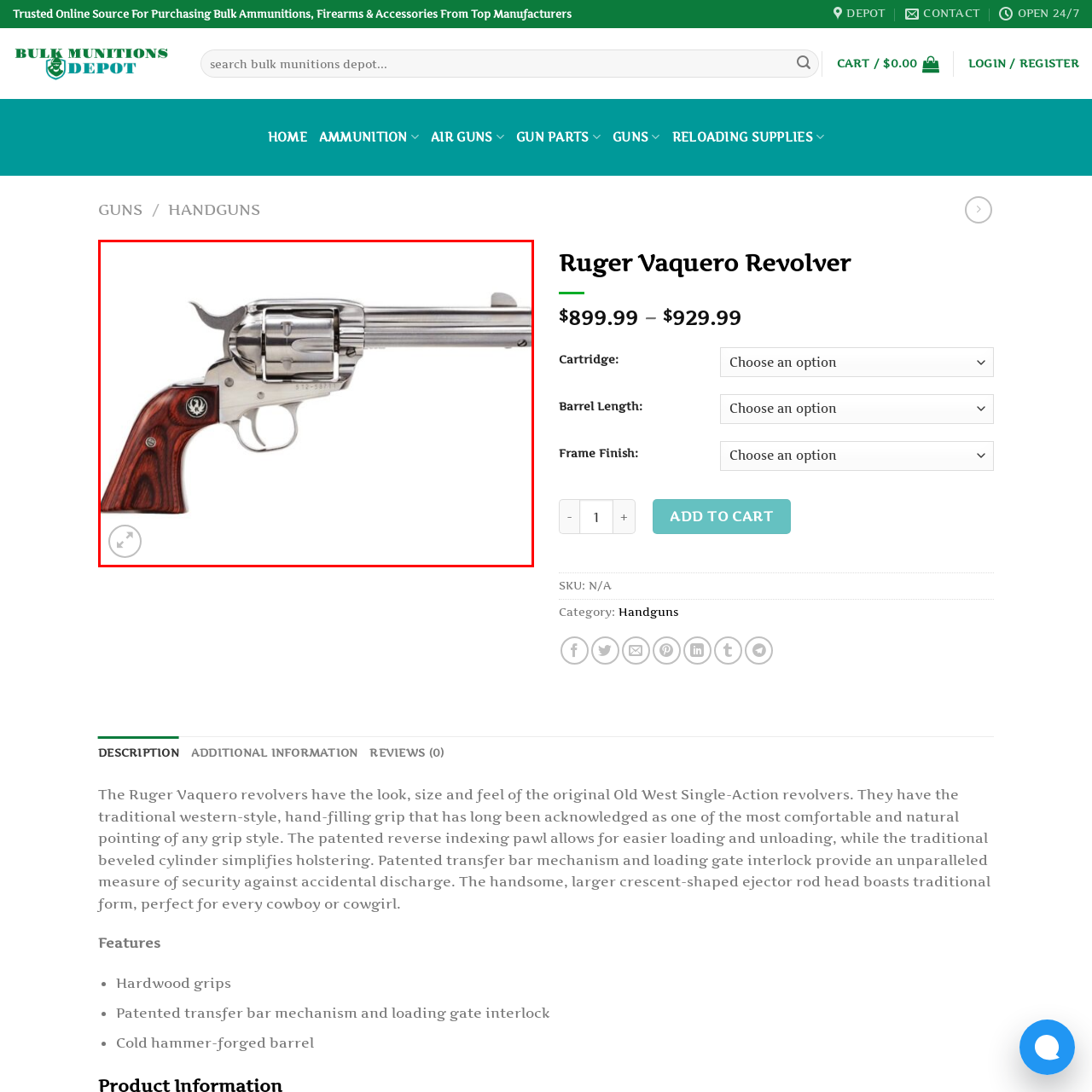Observe the content highlighted by the red box and supply a one-word or short phrase answer to the question: What is the model number of the revolver?

512-33977